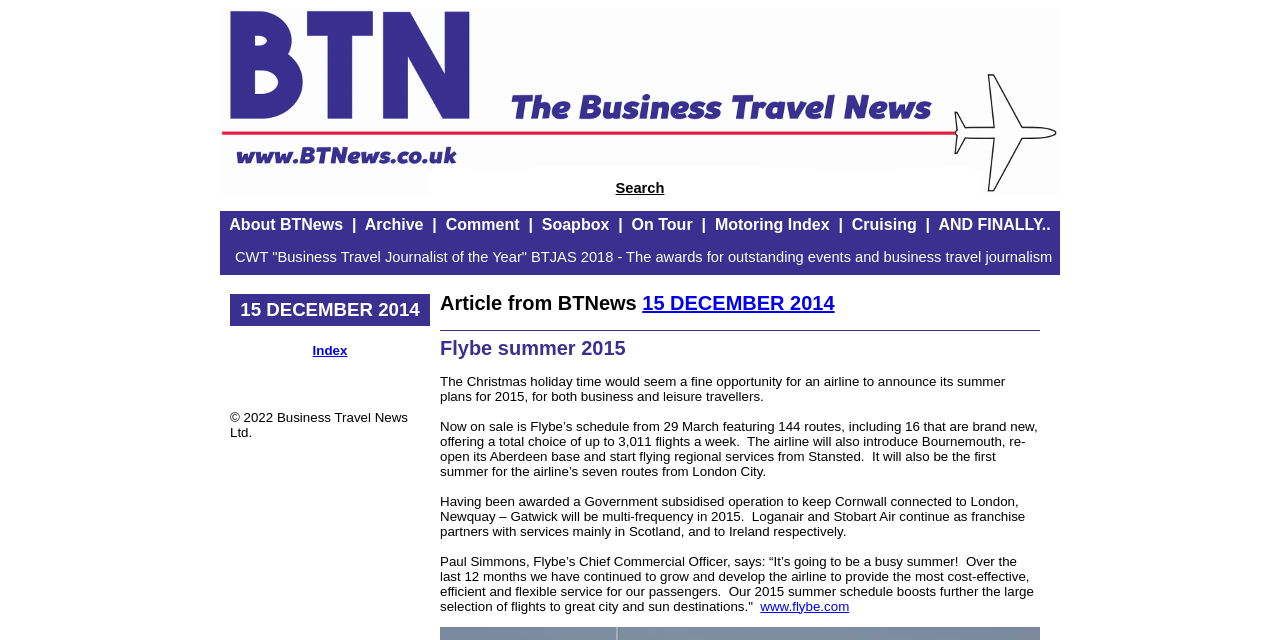Please specify the bounding box coordinates of the clickable region to carry out the following instruction: "Read the article from 15 DECEMBER 2014". The coordinates should be four float numbers between 0 and 1, in the format [left, top, right, bottom].

[0.344, 0.456, 0.812, 0.492]